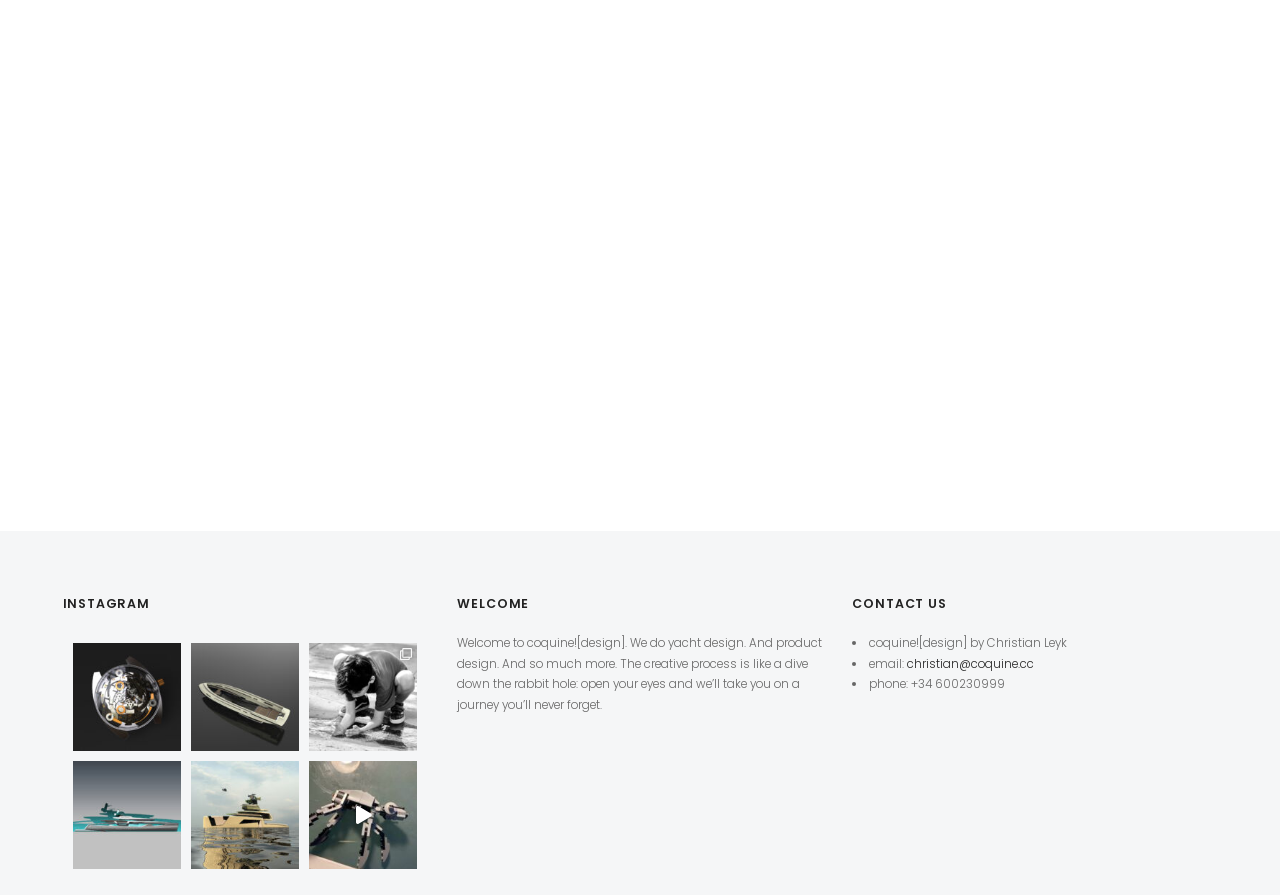Determine the bounding box coordinates of the UI element described below. Use the format (top-left x, top-left y, bottom-right x, bottom-right y) with floating point numbers between 0 and 1: christian@coquine.cc

[0.709, 0.732, 0.808, 0.75]